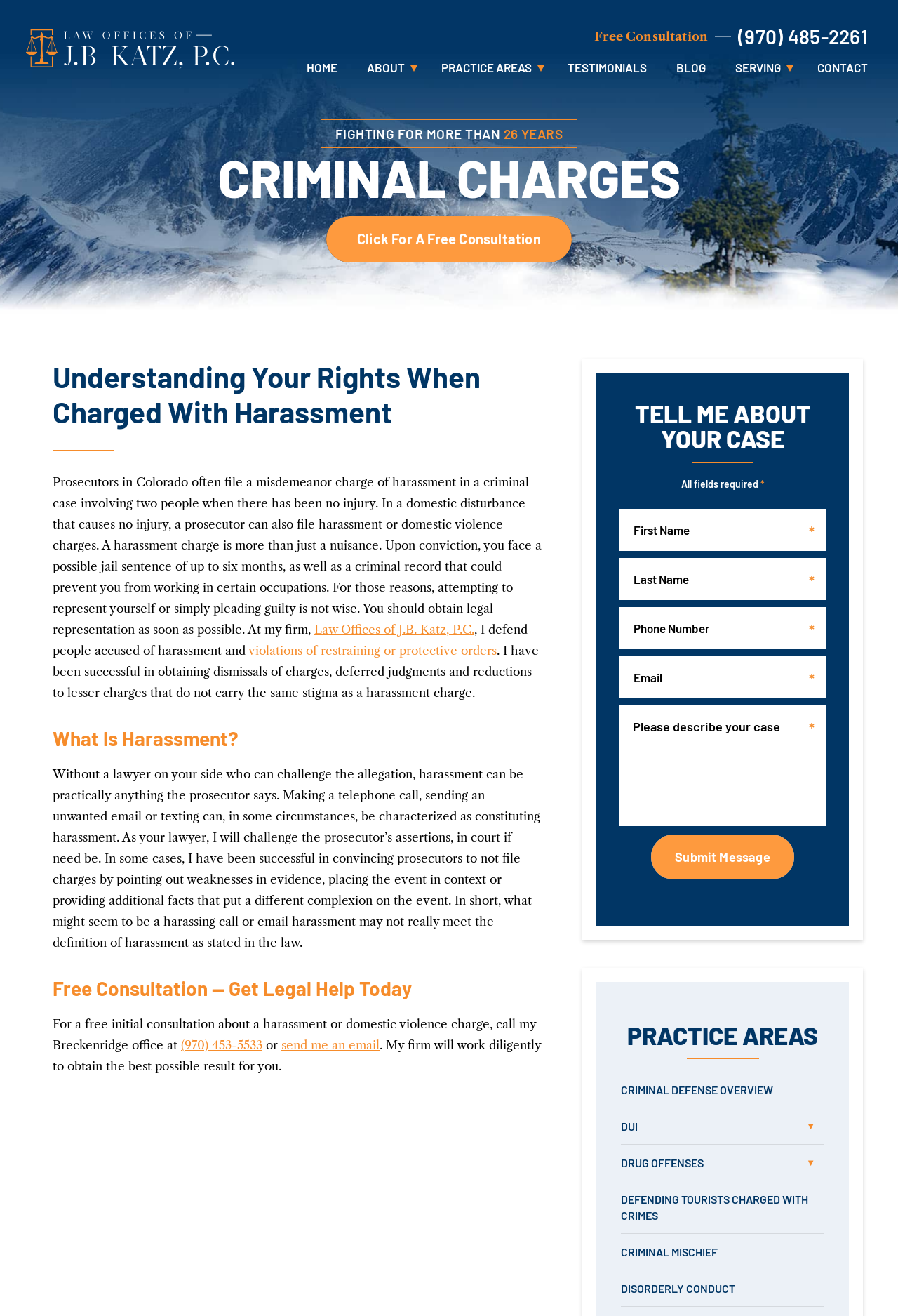Please identify the bounding box coordinates for the region that you need to click to follow this instruction: "Click the 'Click For A Free Consultation' link".

[0.363, 0.164, 0.637, 0.199]